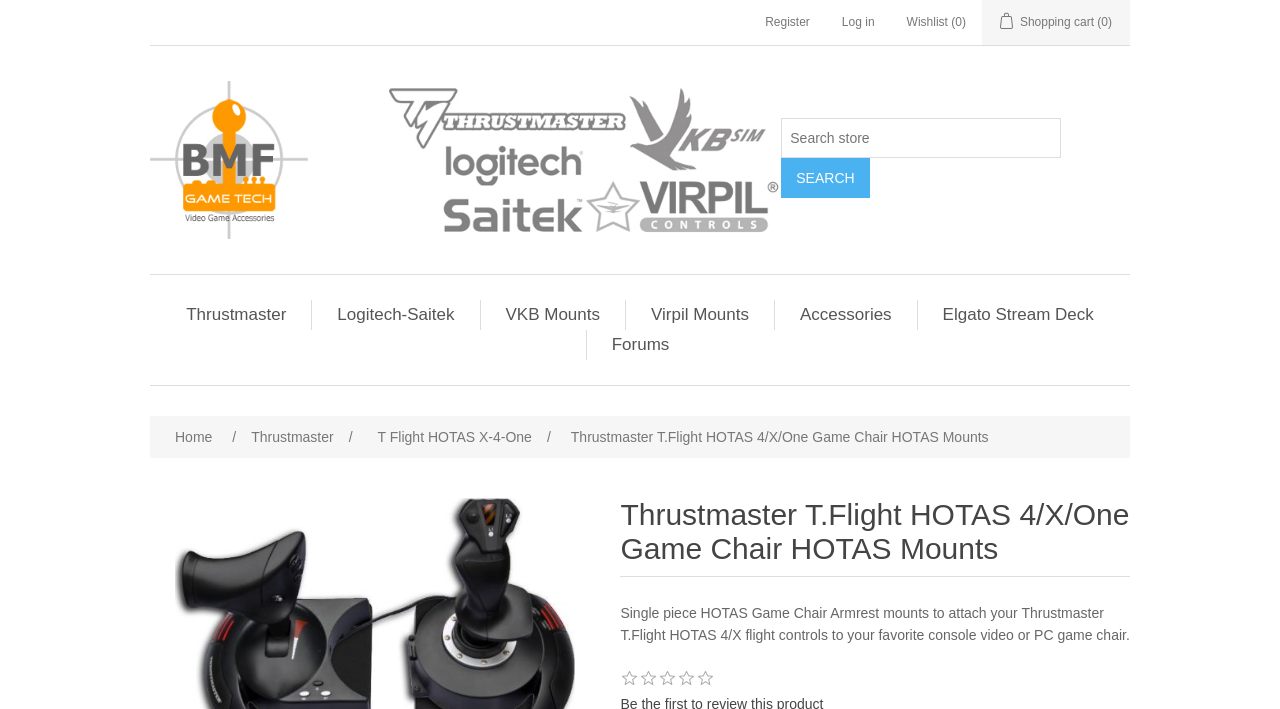What is the purpose of the product?
Refer to the image and provide a concise answer in one word or phrase.

To attach flight controls to a game chair